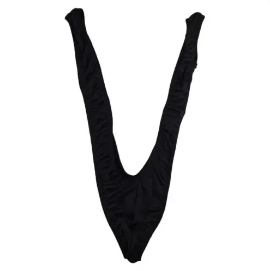What is the purpose of the mankini's design?
From the screenshot, provide a brief answer in one word or phrase.

To emphasize physique